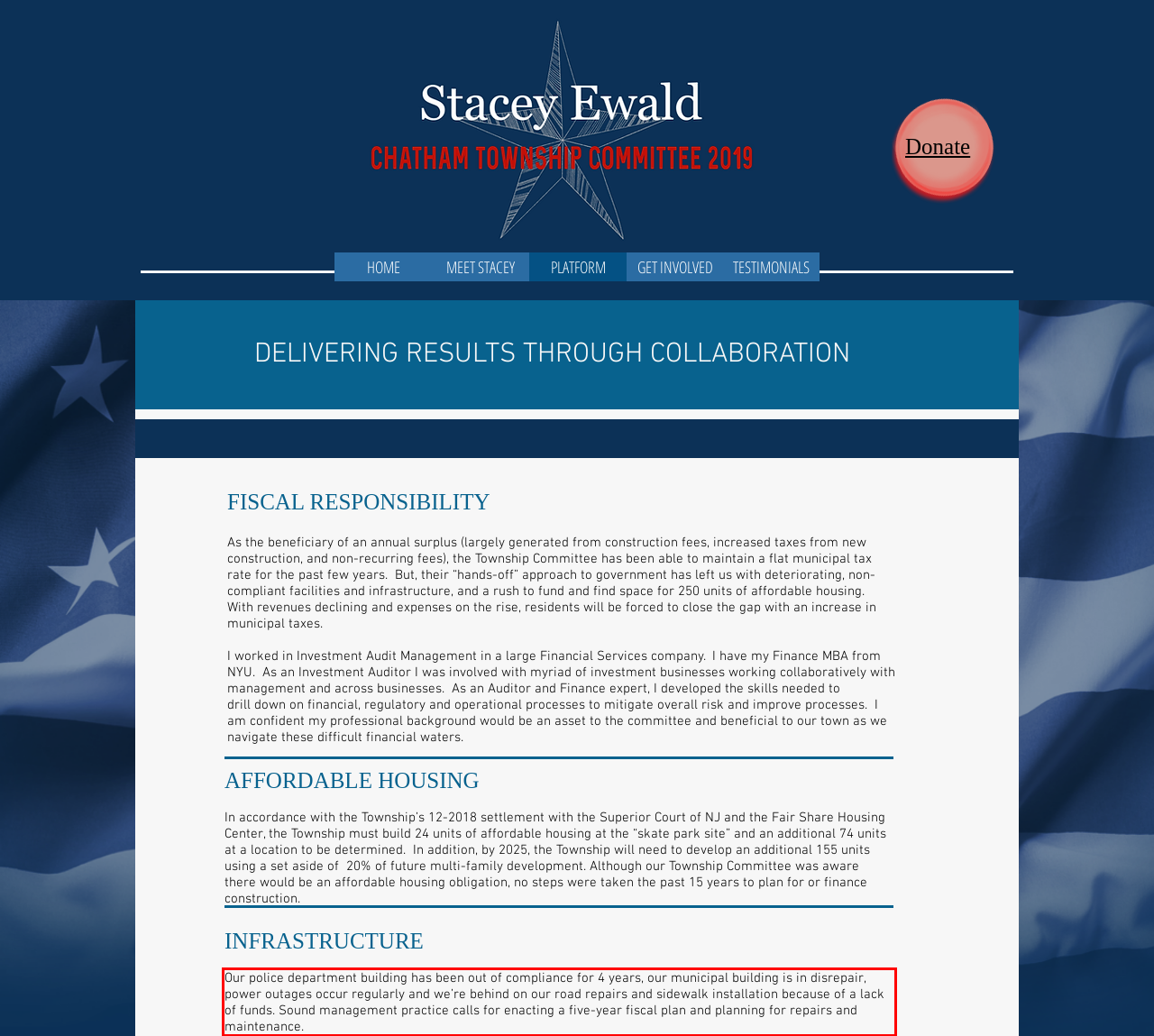Identify the text inside the red bounding box on the provided webpage screenshot by performing OCR.

Our police department building has been out of compliance for 4 years, our municipal building is in disrepair, power outages occur regularly and we’re behind on our road repairs and sidewalk installation because of a lack of funds. Sound management practice calls for enacting a five-year fiscal plan and planning for repairs and maintenance.